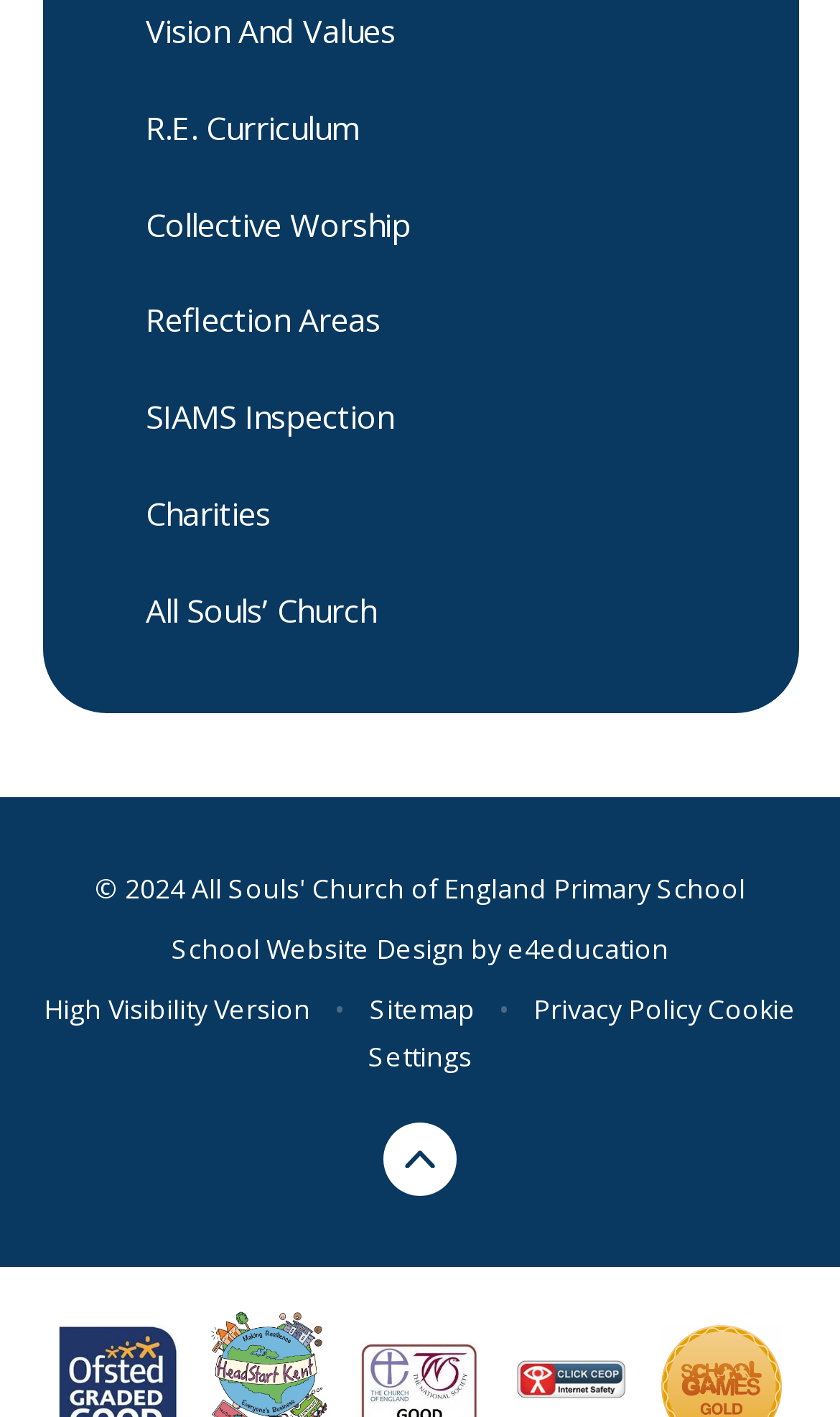Please identify the bounding box coordinates of the element that needs to be clicked to execute the following command: "View e4education". Provide the bounding box using four float numbers between 0 and 1, formatted as [left, top, right, bottom].

[0.604, 0.657, 0.796, 0.683]